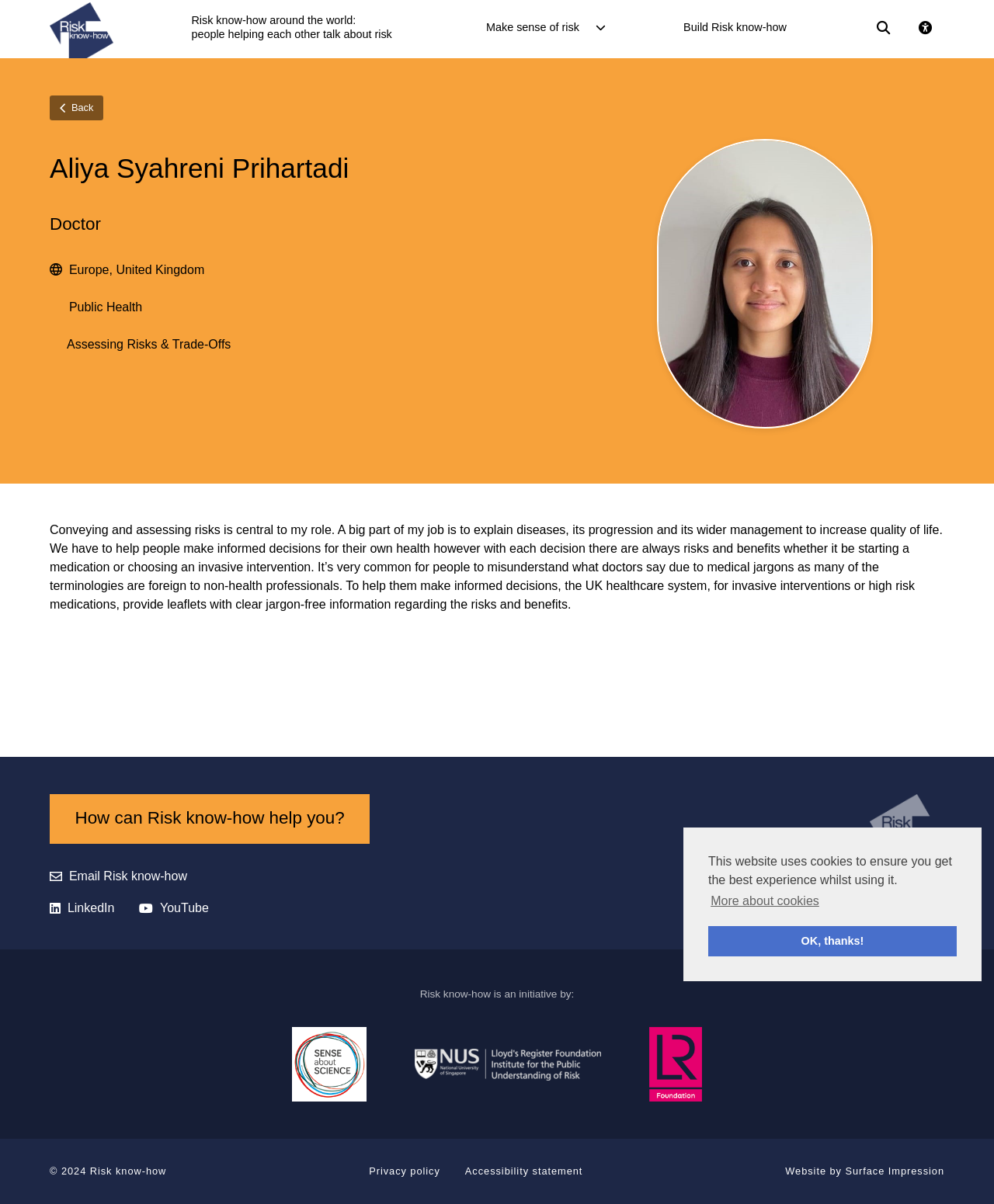What is the name of the initiative that Risk know-how is a part of?
Please provide a single word or phrase as your answer based on the image.

Sense About Science